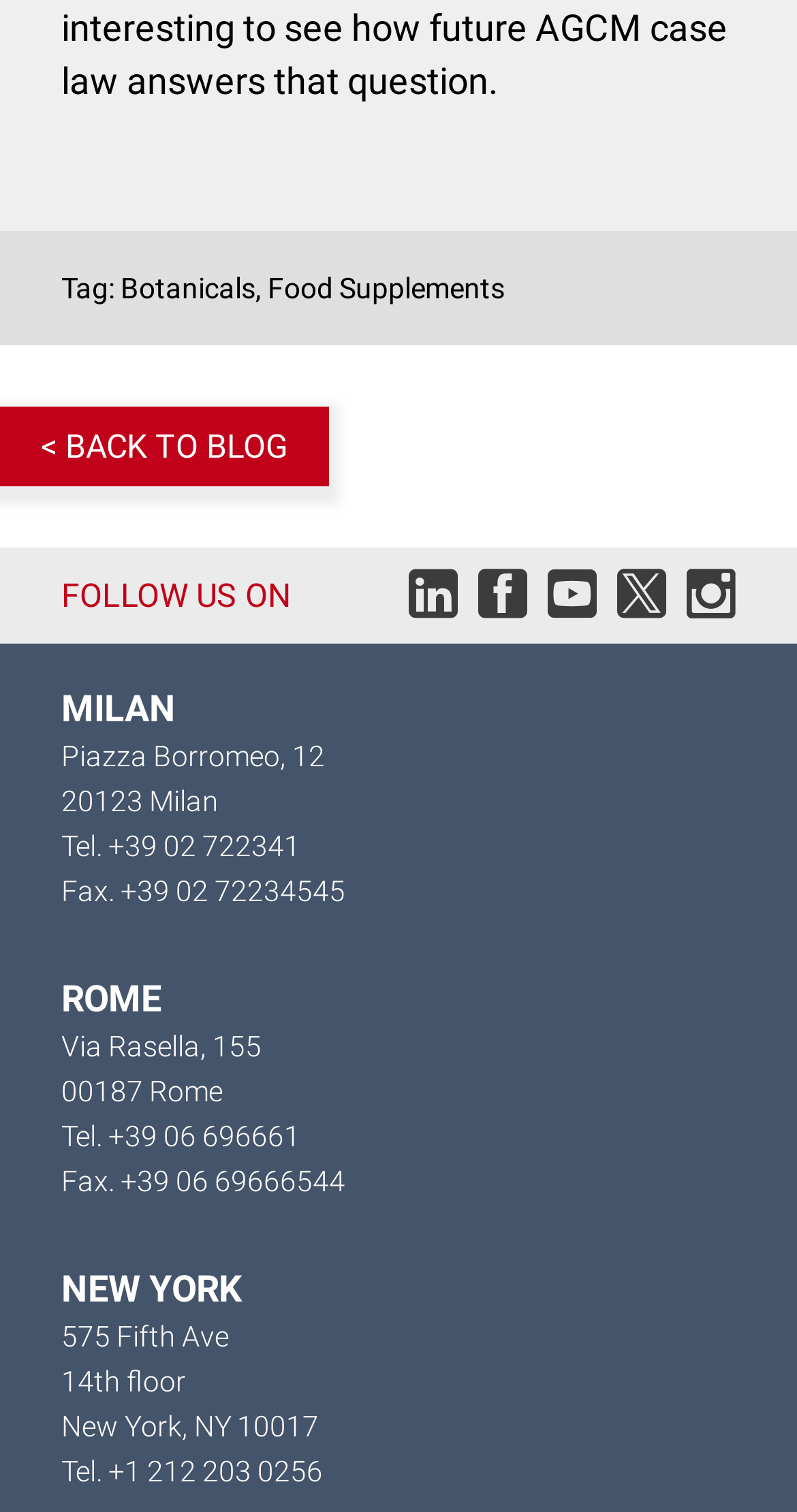Find the bounding box coordinates for the UI element that matches this description: "Food Supplements".

[0.336, 0.18, 0.633, 0.201]